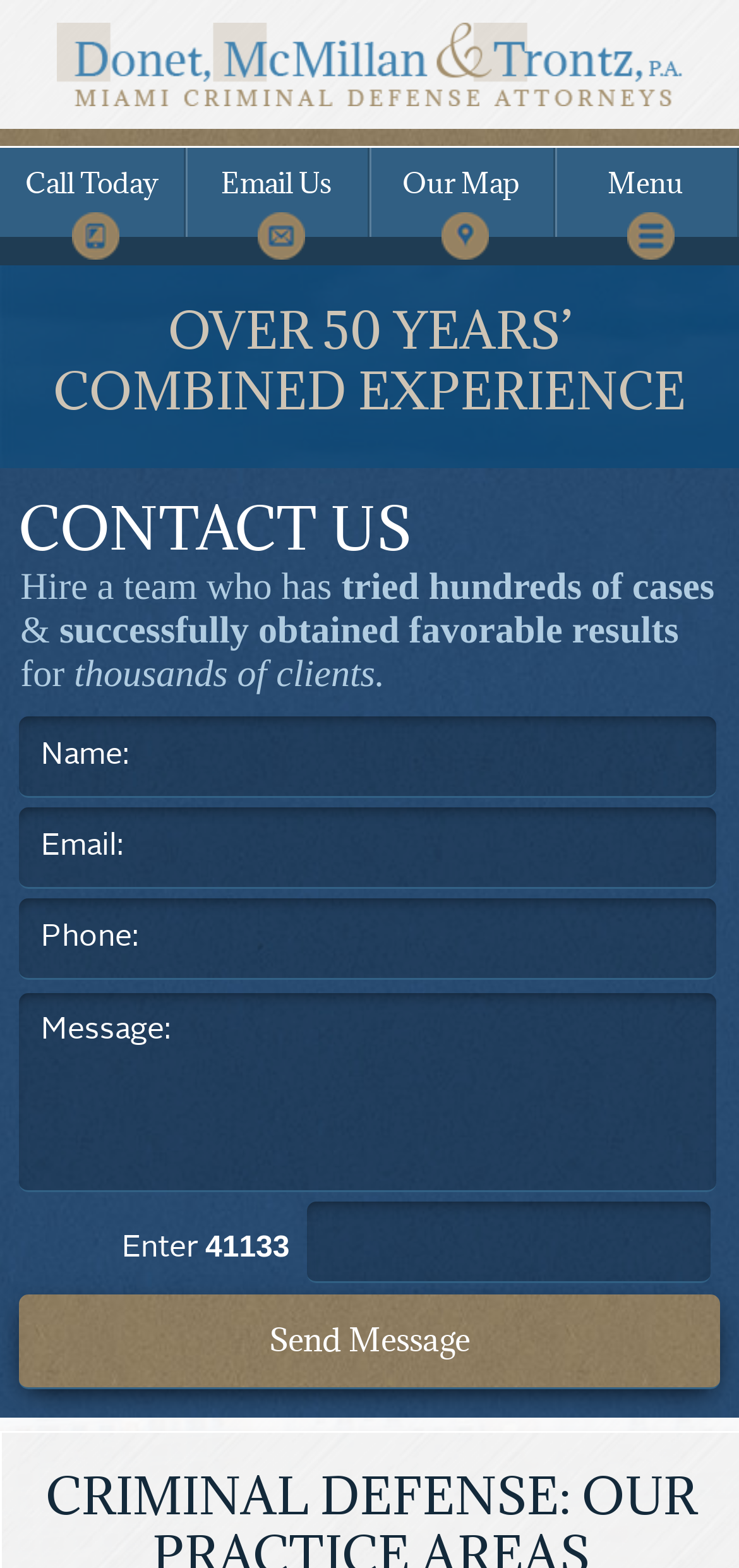Find the coordinates for the bounding box of the element with this description: "Sfenj".

None